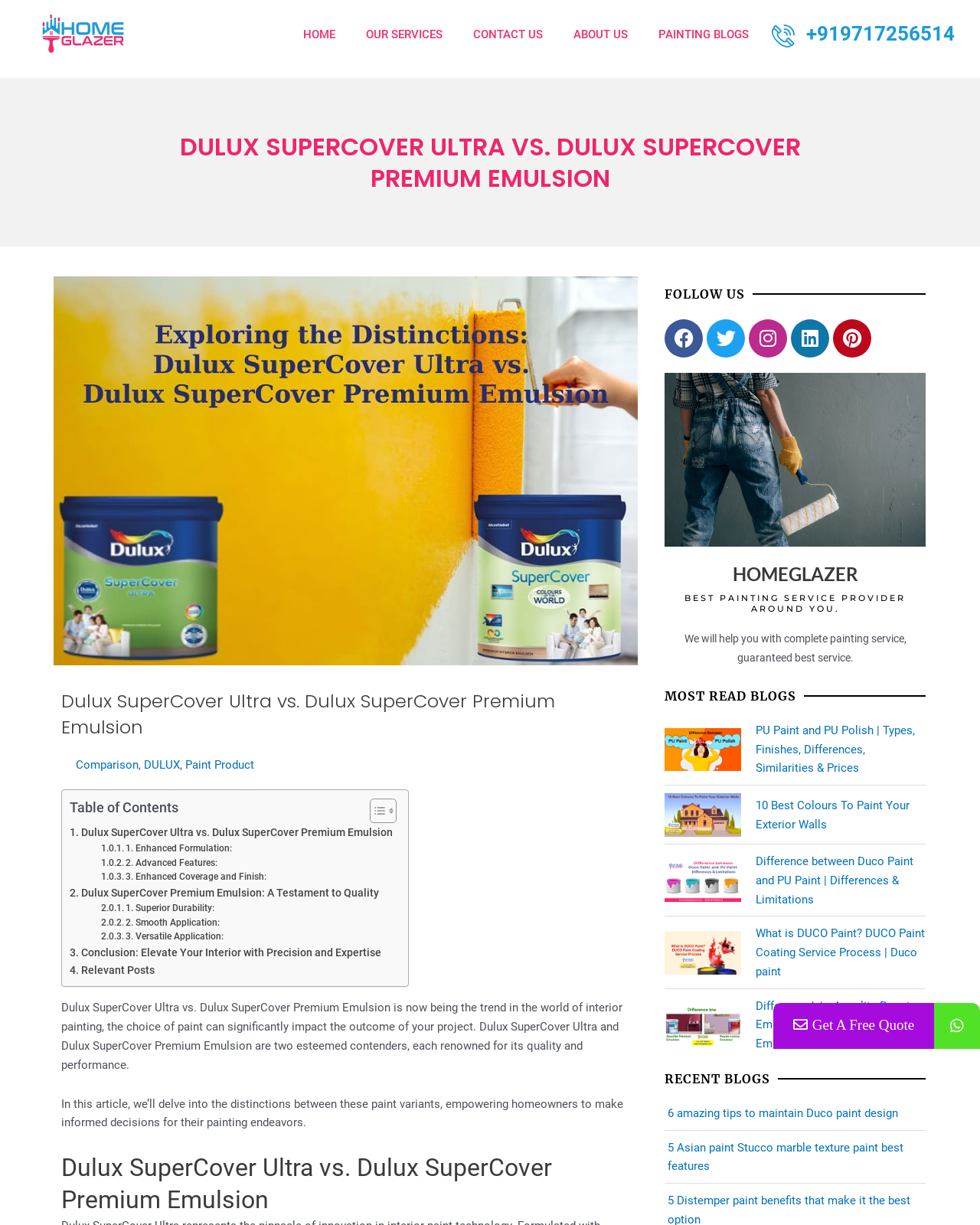Find the bounding box coordinates corresponding to the UI element with the description: "3. Enhanced Coverage and Finish:". The coordinates should be formatted as [left, top, right, bottom], with values as floats between 0 and 1.

[0.103, 0.71, 0.272, 0.722]